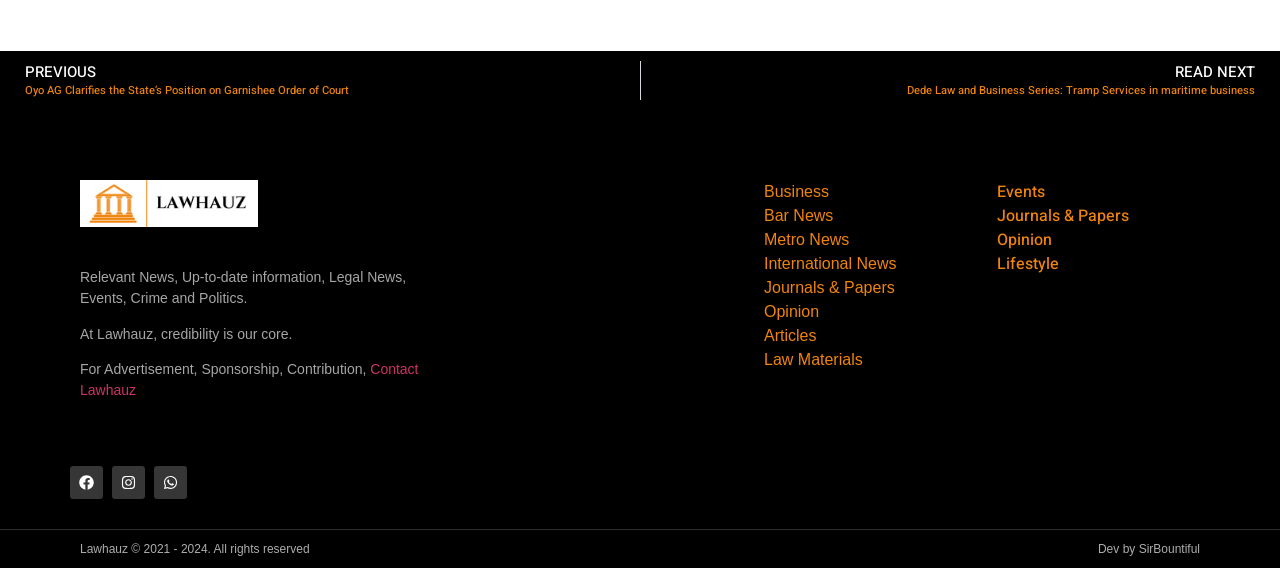Carefully examine the image and provide an in-depth answer to the question: How many social media links are available?

The answer can be found by counting the number of link elements with images, which are Facebook, Instagram, and Whatsapp, located at the bottom-left section of the webpage.